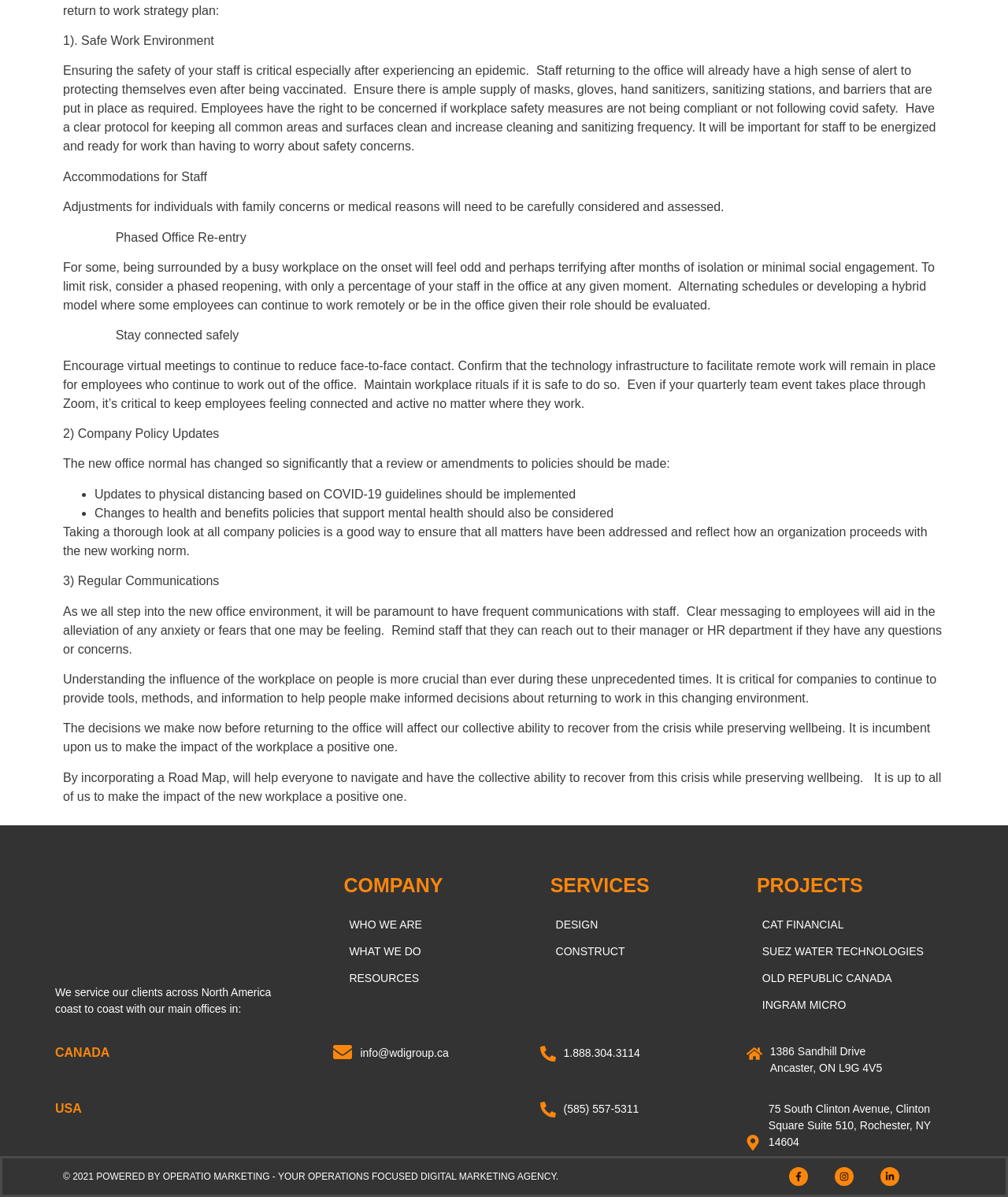Find the bounding box of the element with the following description: "easy website builder". The coordinates must be four float numbers between 0 and 1, formatted as [left, top, right, bottom].

None